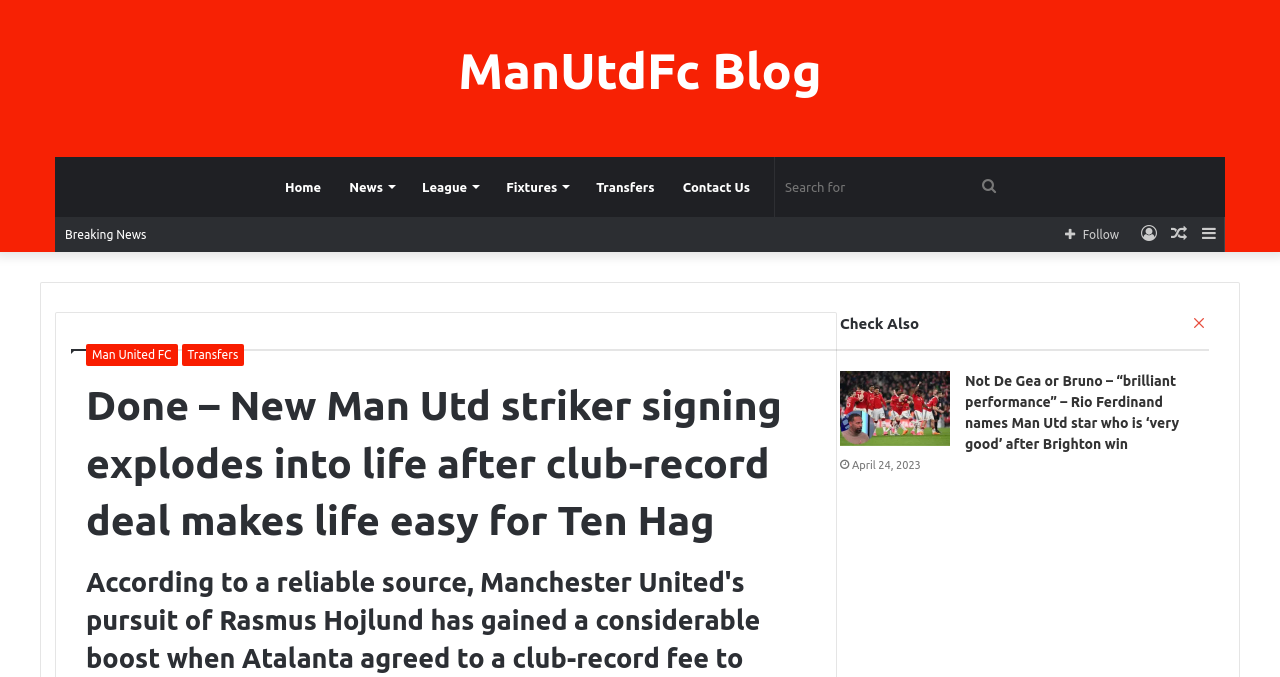How many navigation links are in the primary navigation?
Please give a detailed and elaborate explanation in response to the question.

The primary navigation is located at the top of the webpage, and it contains links to 'Home', 'News', 'League', 'Fixtures', 'Transfers', and 'Contact Us'. Therefore, there are 6 navigation links in the primary navigation.